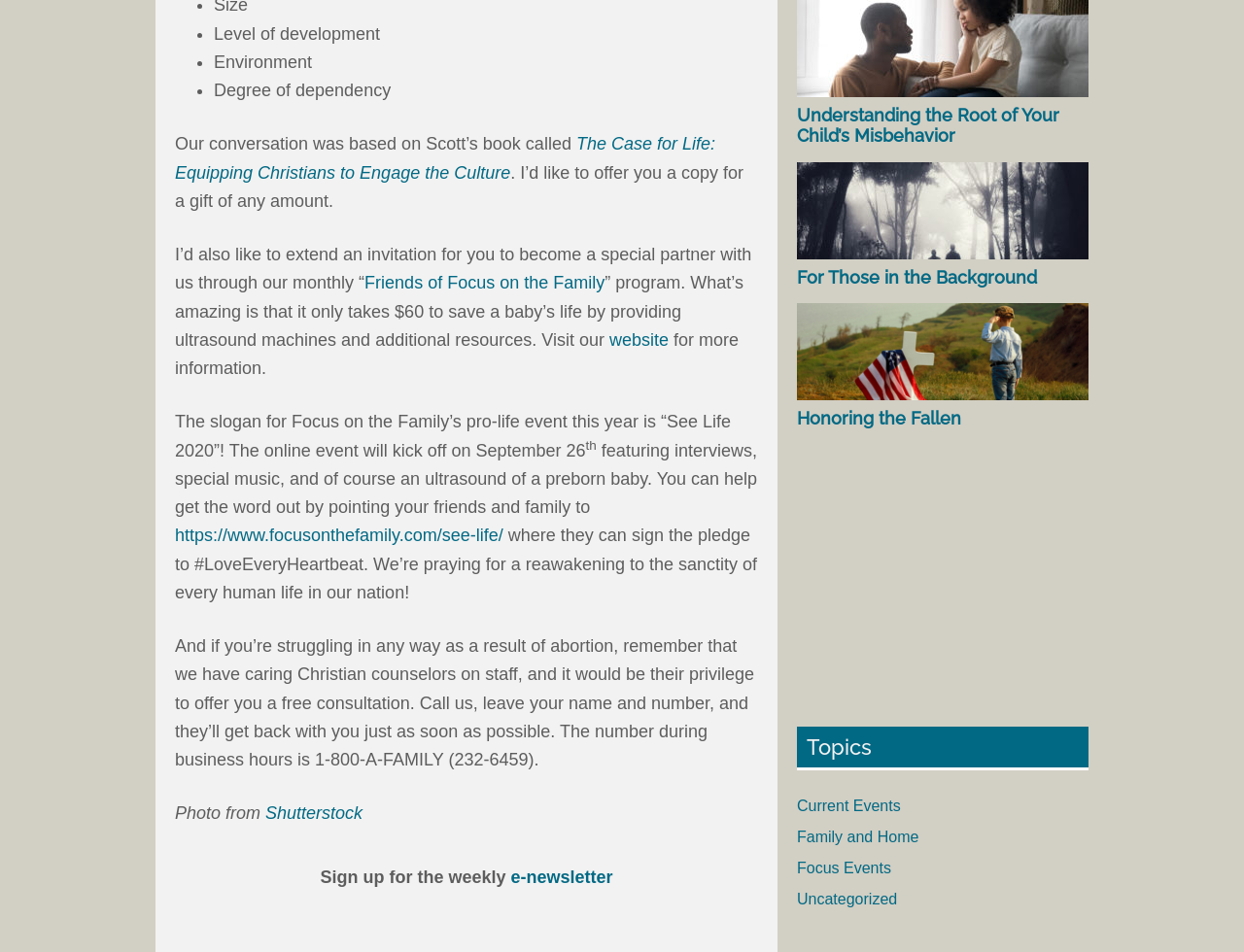Pinpoint the bounding box coordinates of the clickable element needed to complete the instruction: "Sign up for the weekly e-newsletter". The coordinates should be provided as four float numbers between 0 and 1: [left, top, right, bottom].

[0.411, 0.911, 0.493, 0.931]